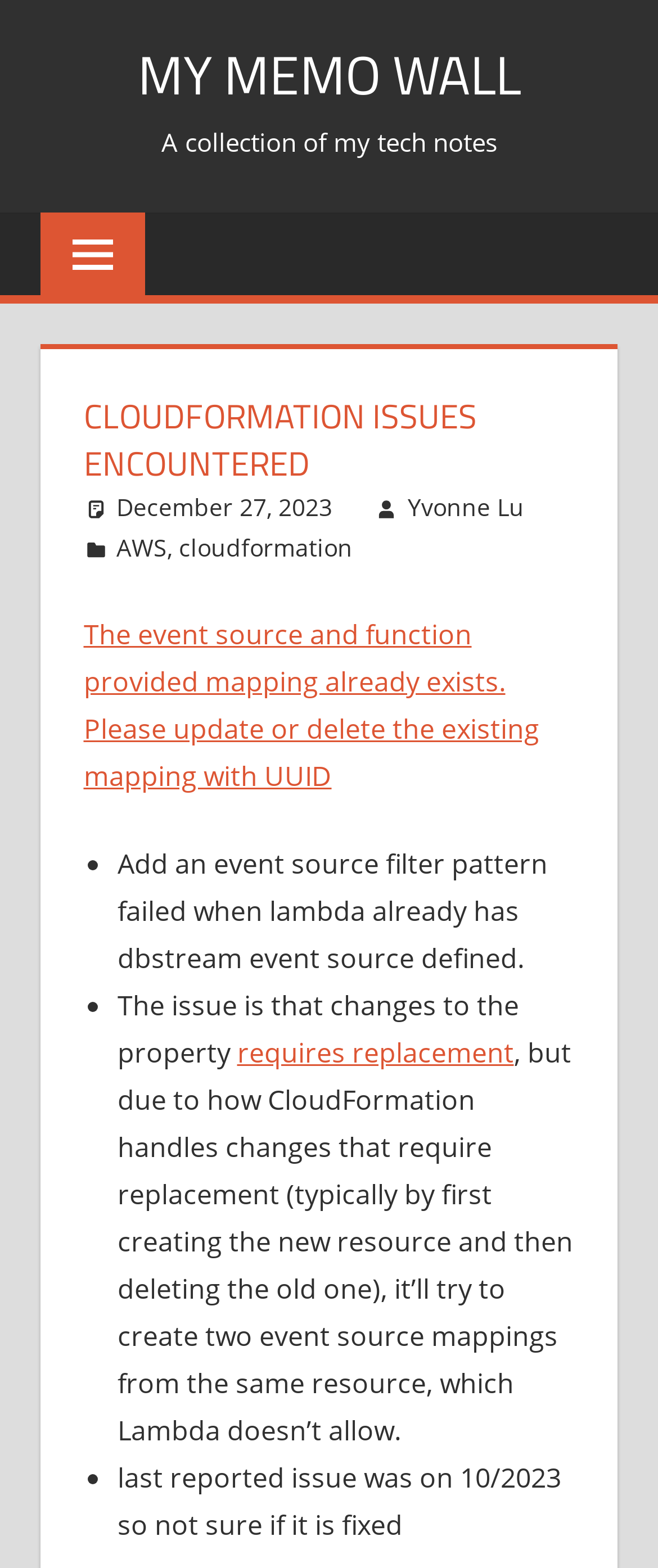Identify the bounding box coordinates of the section that should be clicked to achieve the task described: "go to MY MEMO WALL".

[0.209, 0.021, 0.791, 0.073]